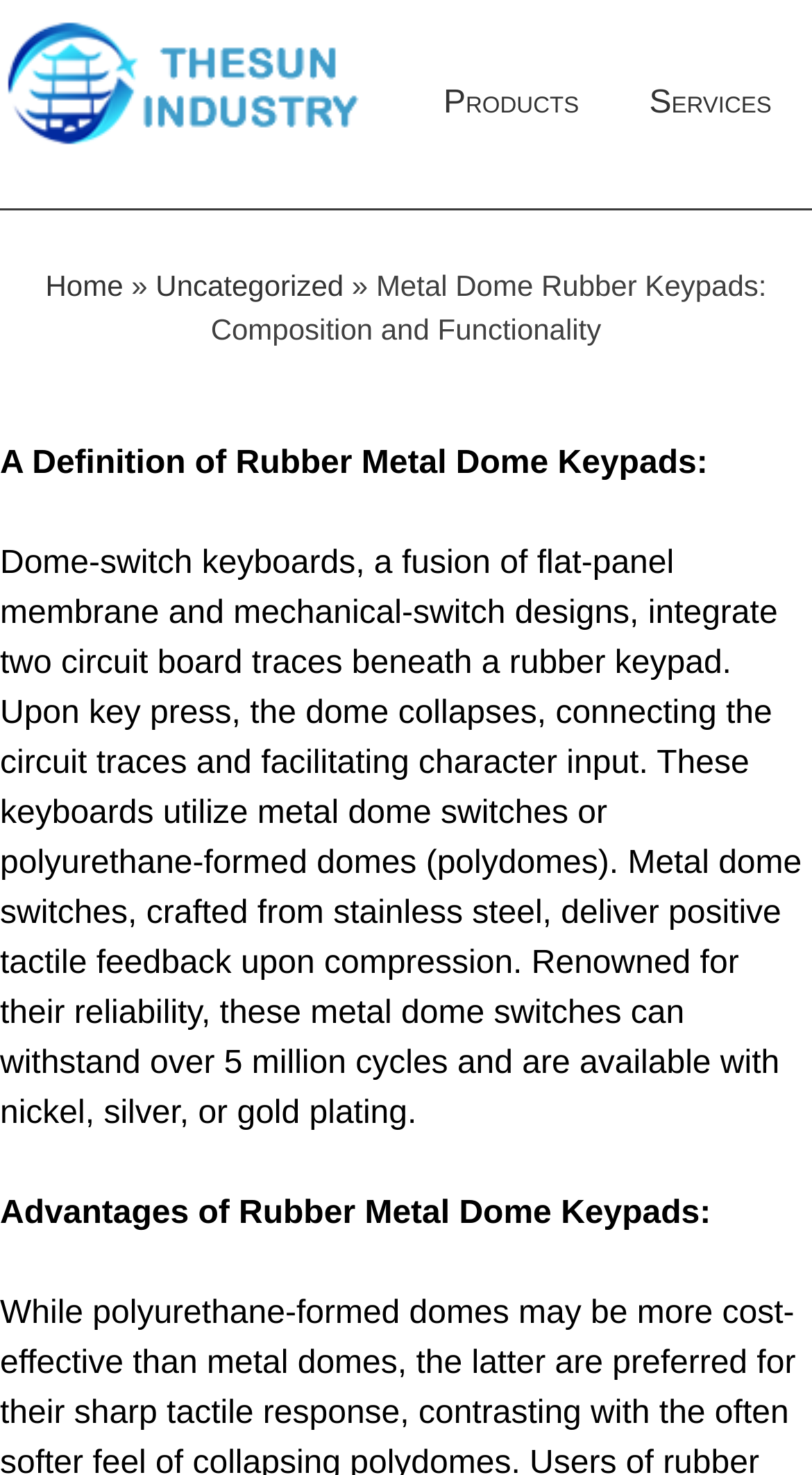Please provide a comprehensive response to the question based on the details in the image: What is the logo of the website?

The logo of the website is located at the top left corner of the webpage, and it is an image with the text 'Thesun industry logo'.